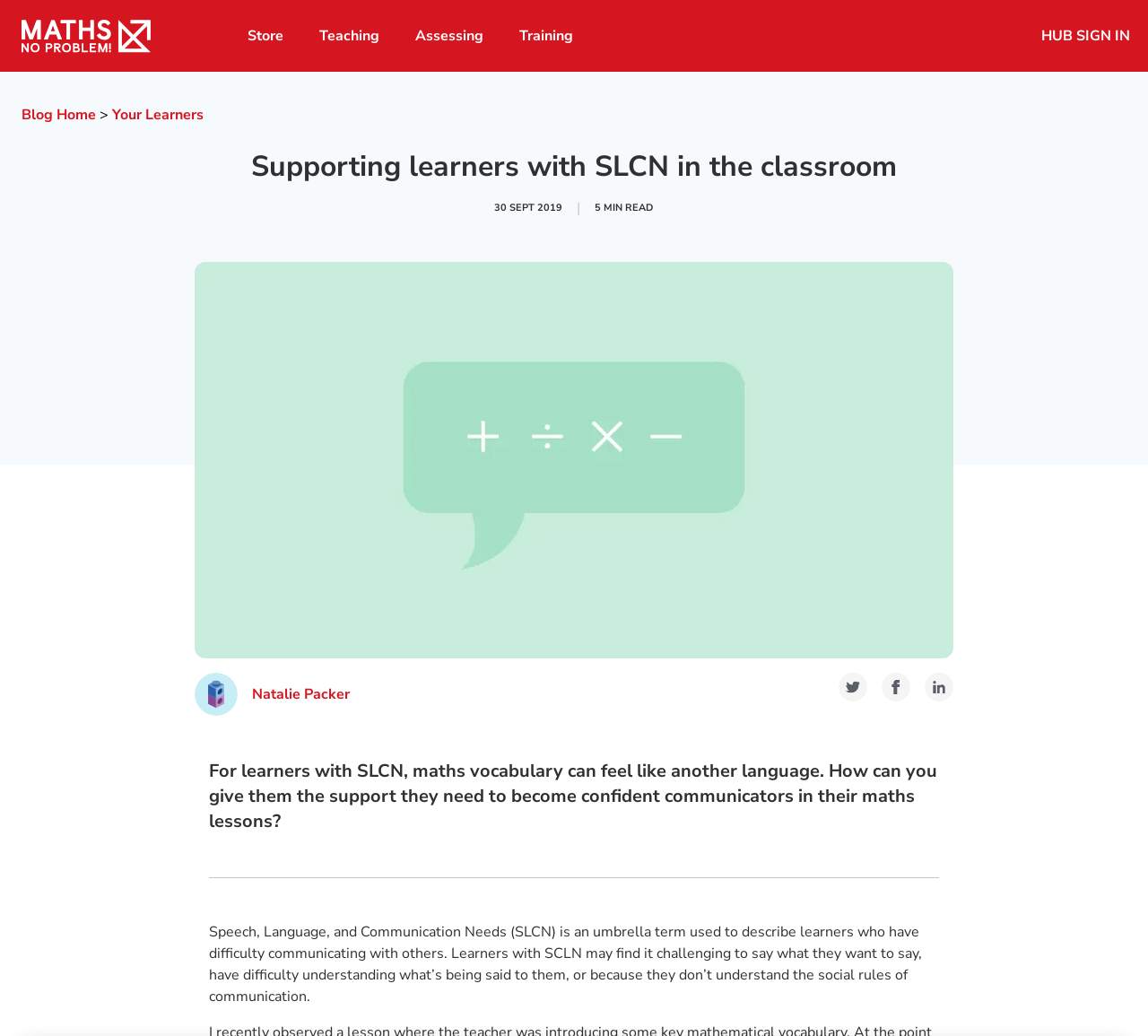Show the bounding box coordinates of the region that should be clicked to follow the instruction: "Sign in to the HUB."

[0.891, 0.0, 1.0, 0.069]